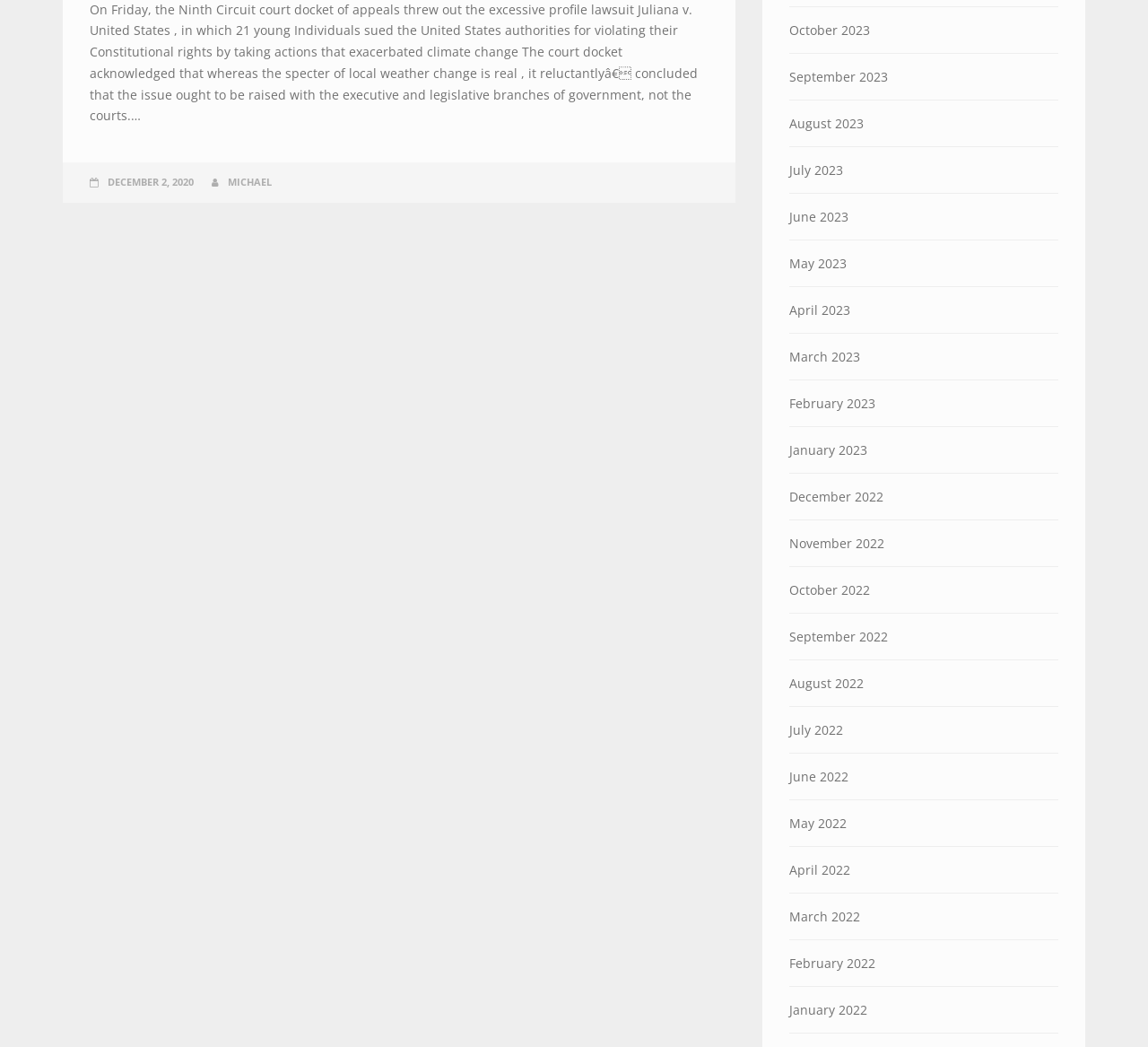What is the date of the article?
Please use the image to provide an in-depth answer to the question.

The date of the article is mentioned in the link element with the text 'DECEMBER 2, 2020'.